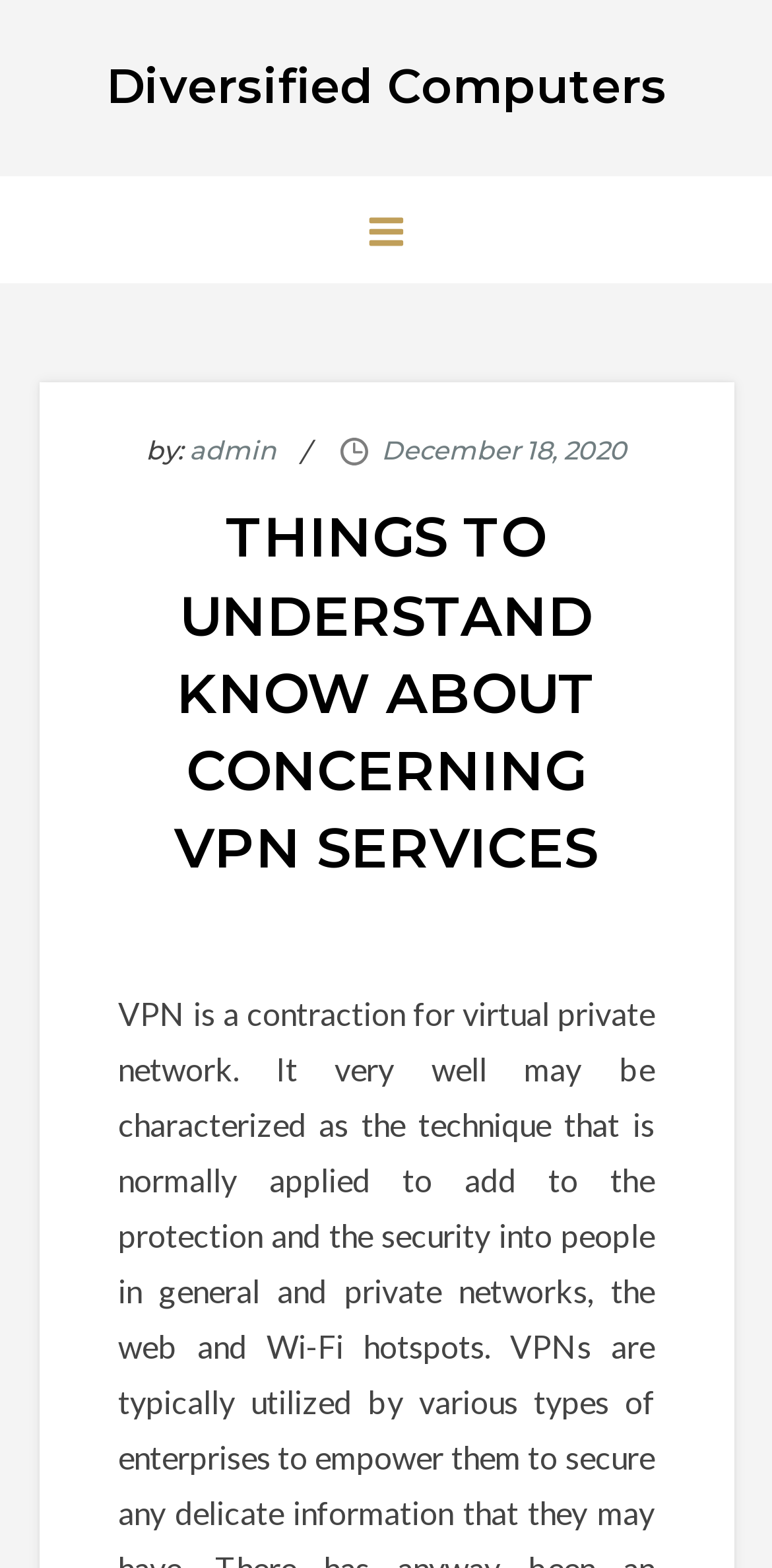Given the description: "admin", determine the bounding box coordinates of the UI element. The coordinates should be formatted as four float numbers between 0 and 1, [left, top, right, bottom].

[0.245, 0.276, 0.358, 0.297]